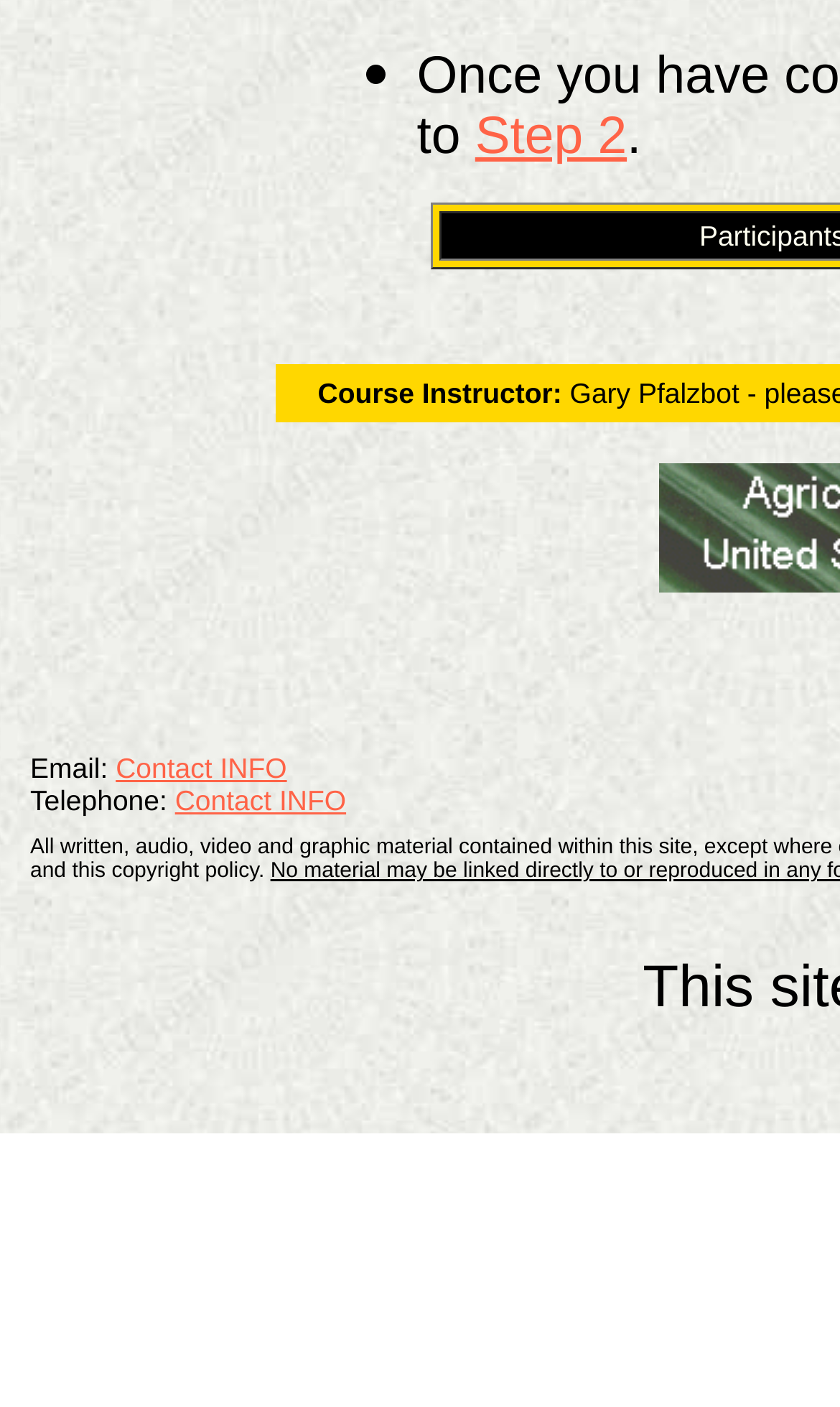Locate the bounding box coordinates for the element described below: "Merger & Acquisition". The coordinates must be four float values between 0 and 1, formatted as [left, top, right, bottom].

None